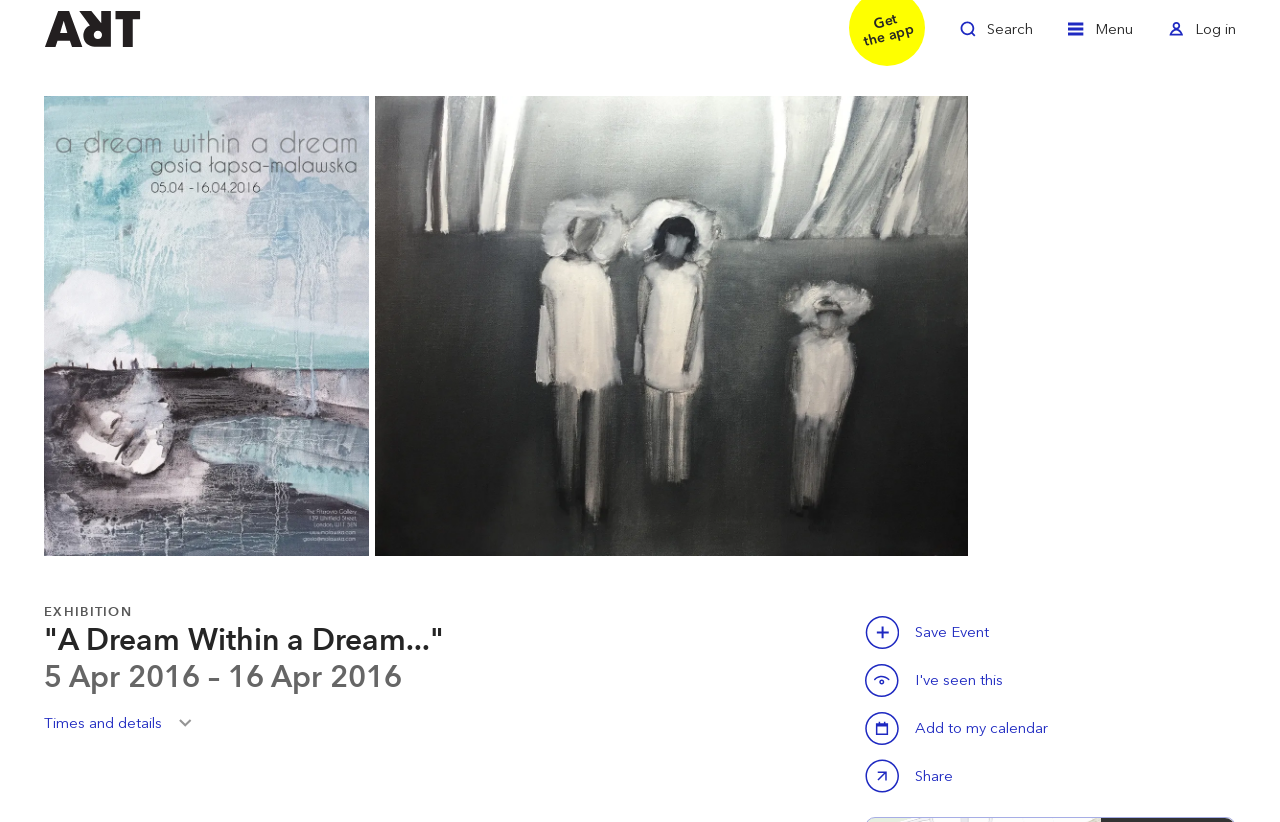Elaborate on the webpage's design and content in a detailed caption.

The webpage is about an art exhibition titled "A Dream Within a Dream..." by Gosia Łapsa-Malawska at The Fitzrovia Gallery in London. 

At the top left, there is a link to "Welcome to ArtRabbit". To the right of this link, there are three more links: "Toggle Search", "Toggle Menu", and "Toggle Log in". 

Below these links, there are two "Zoom in" links, each accompanied by an image. The images are positioned side by side, taking up most of the width of the page. 

Further down, there is a header section that spans the entire width of the page. Within this section, there are three headings: "EXHIBITION", the title of the exhibition, and the exhibition dates. 

Below the headings, there are several buttons and a static text. The "Times and details Toggle" button is positioned at the top left, followed by the "Save this event" button and its corresponding static text "Save Event" to its right. 

Further down, there are two more "Save this event" buttons, a "Calendar" button with the static text "Add to my calendar", and a "Share" button. These buttons are aligned to the right side of the page.